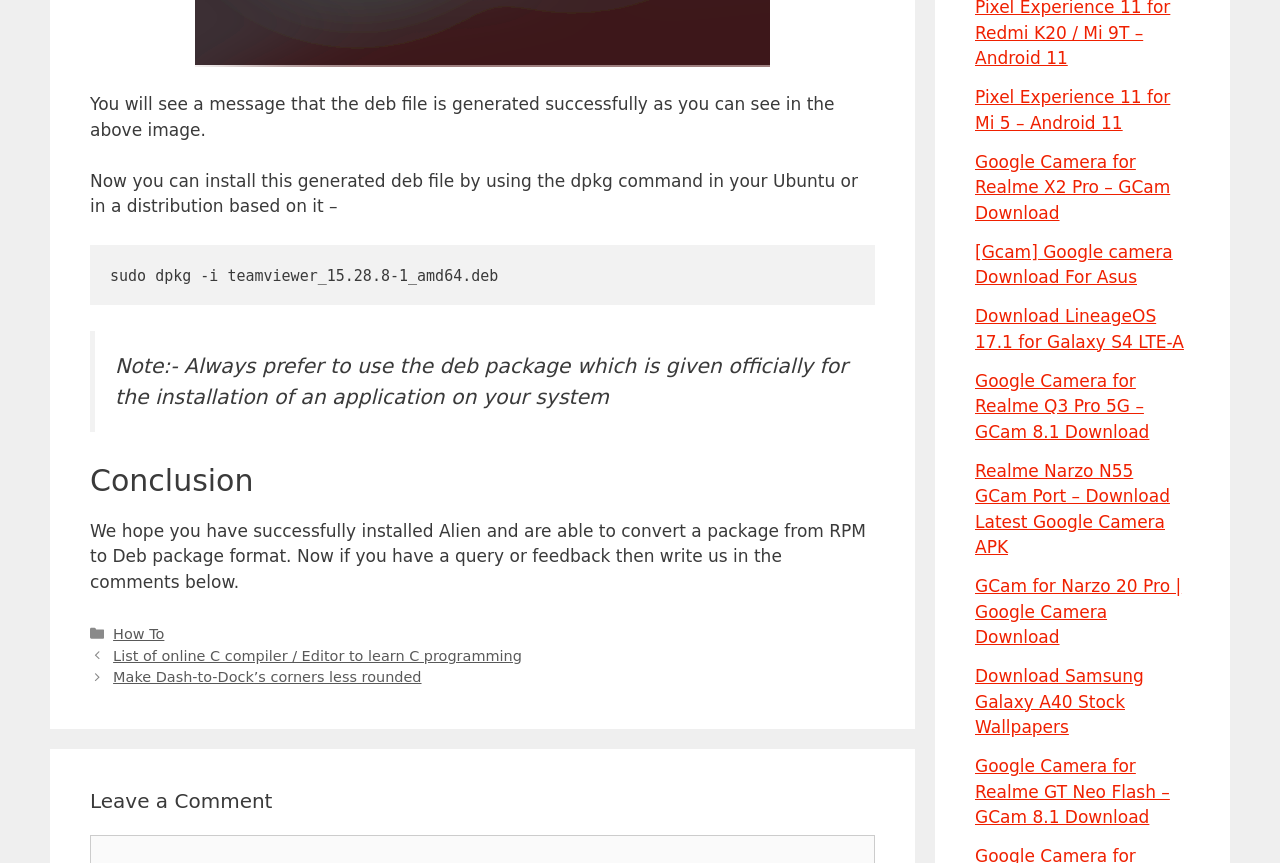What is the topic of the article?
Please answer the question as detailed as possible.

Based on the content of the article, it appears to be a tutorial on how to install Alien and convert a package from RPM to Deb format. The article provides step-by-step instructions and examples, indicating that the topic is related to package management in Ubuntu-based systems.